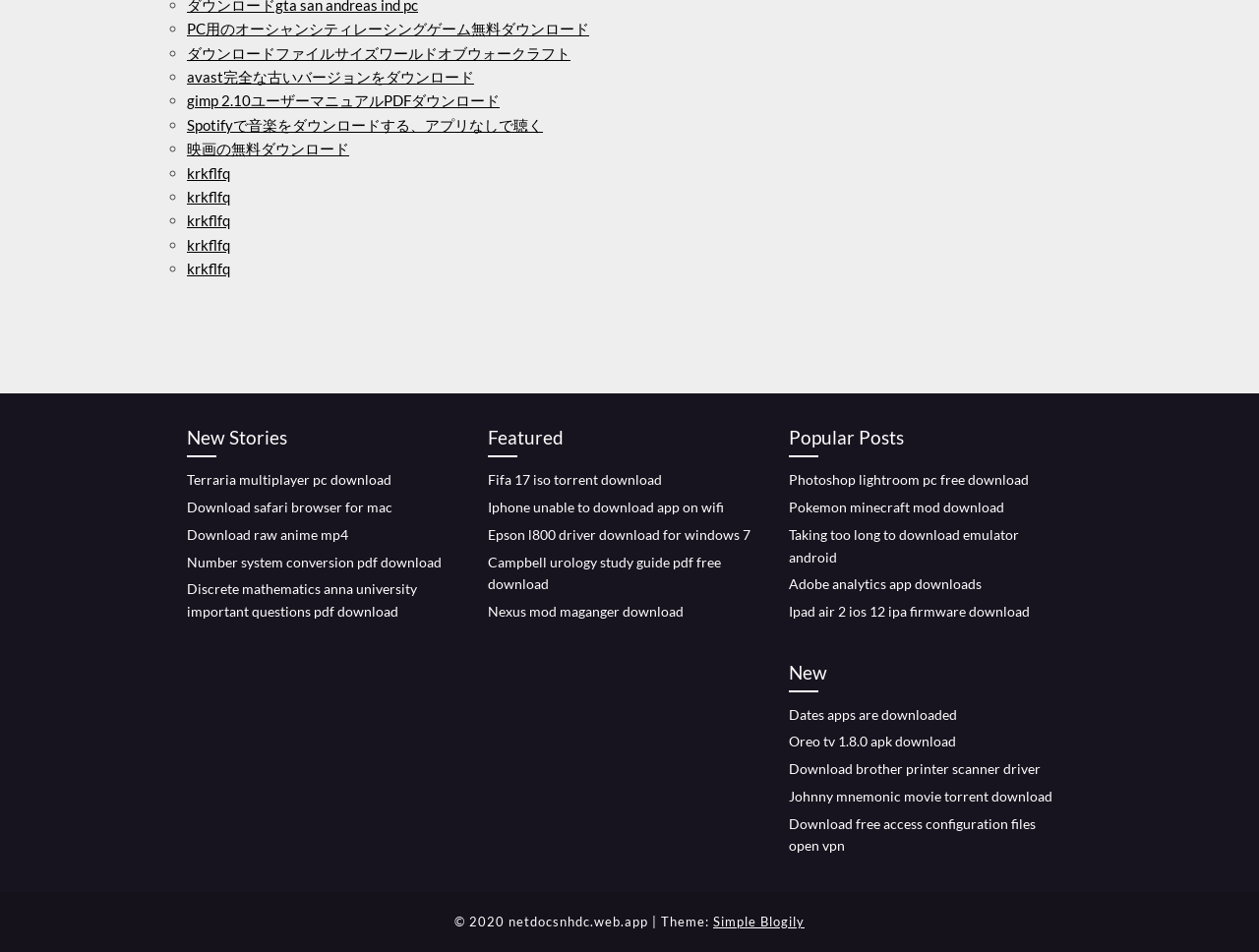Determine the bounding box coordinates of the clickable region to follow the instruction: "Read New Stories".

[0.148, 0.445, 0.359, 0.481]